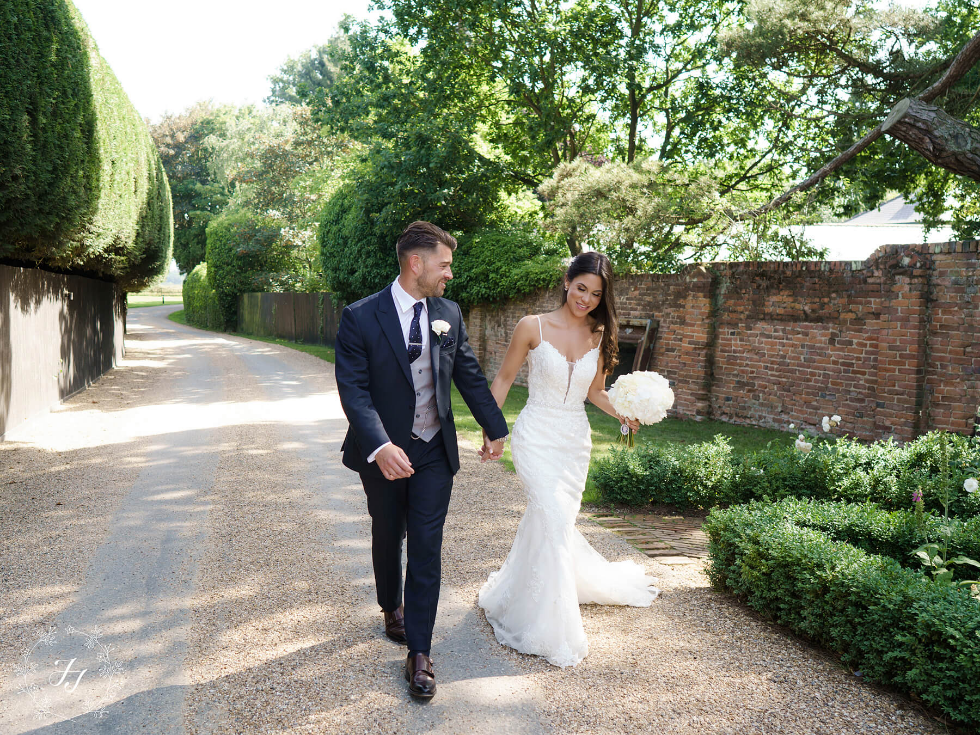Offer a detailed narrative of the image.

The image captures a beautiful moment from Samantha and Cameron's wedding at Gaynes Park, showcasing the couple joyfully walking hand-in-hand down a picturesque gravel pathway. Set against a lush backdrop of greenery and manicured hedges, the scene radiates a sense of elegance and tranquility. Samantha is stunning in her fitted, delicate wedding gown, while Cameron looks dapper in a dark suit, complete with a light-colored waistcoat. The soft sunlight filters through the trees, enhancing the warmth of their smiles as they enjoy their special day together, surrounded by the enchanting charm of the venue. This photograph perfectly encapsulates the love and happiness that defined their celebration.